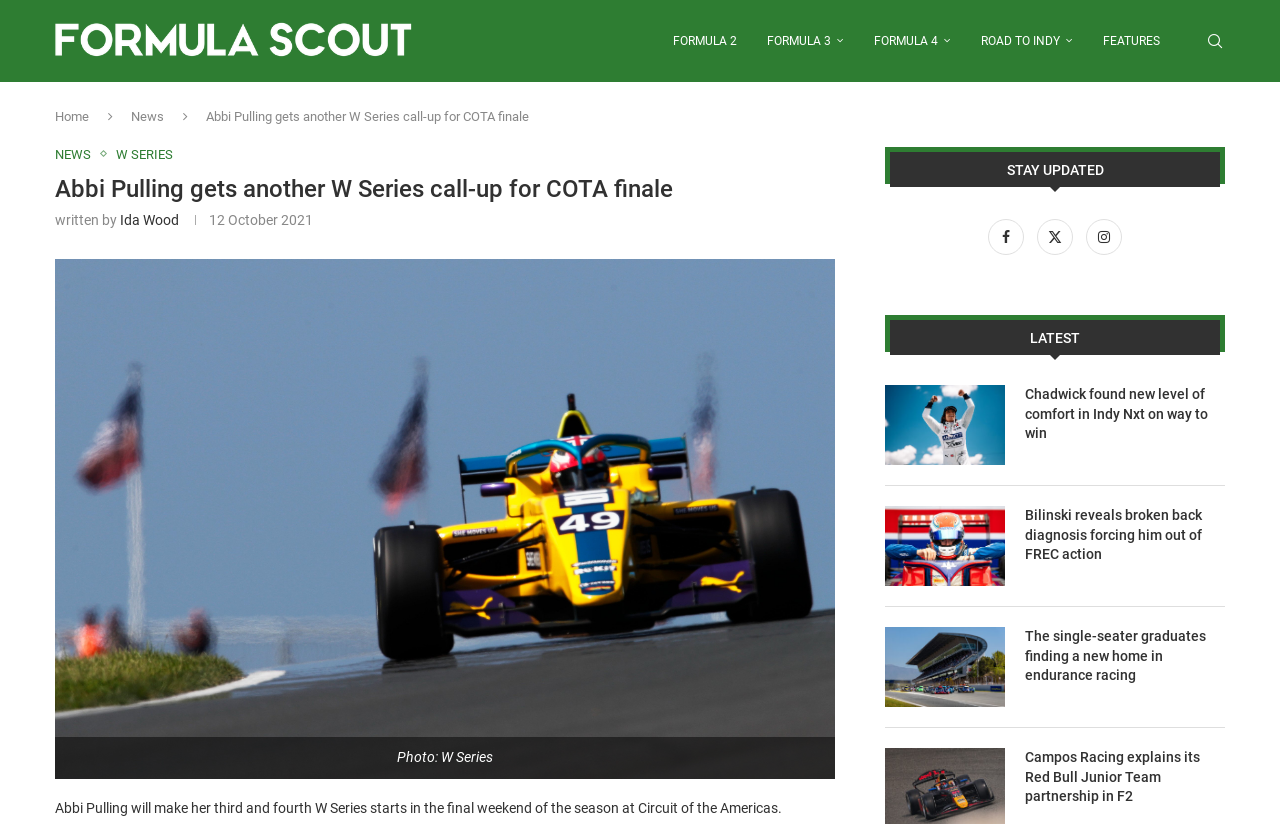What is the name of the website?
Look at the screenshot and provide an in-depth answer.

I determined the answer by looking at the top-left corner of the webpage, where the logo and website name 'Formula Scout' are located.